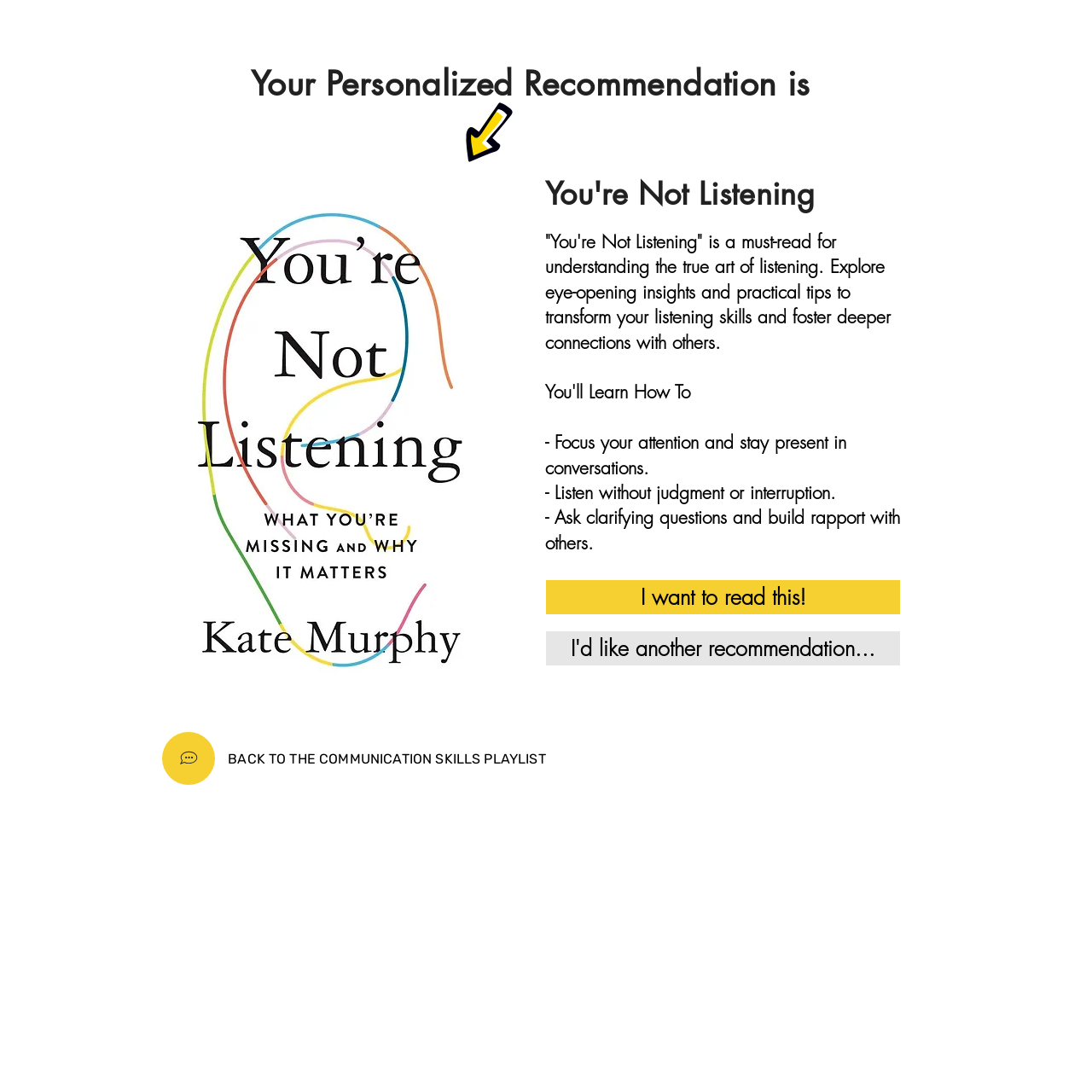Using the description "I'd like another recommendation...", locate and provide the bounding box of the UI element.

[0.5, 0.578, 0.824, 0.609]